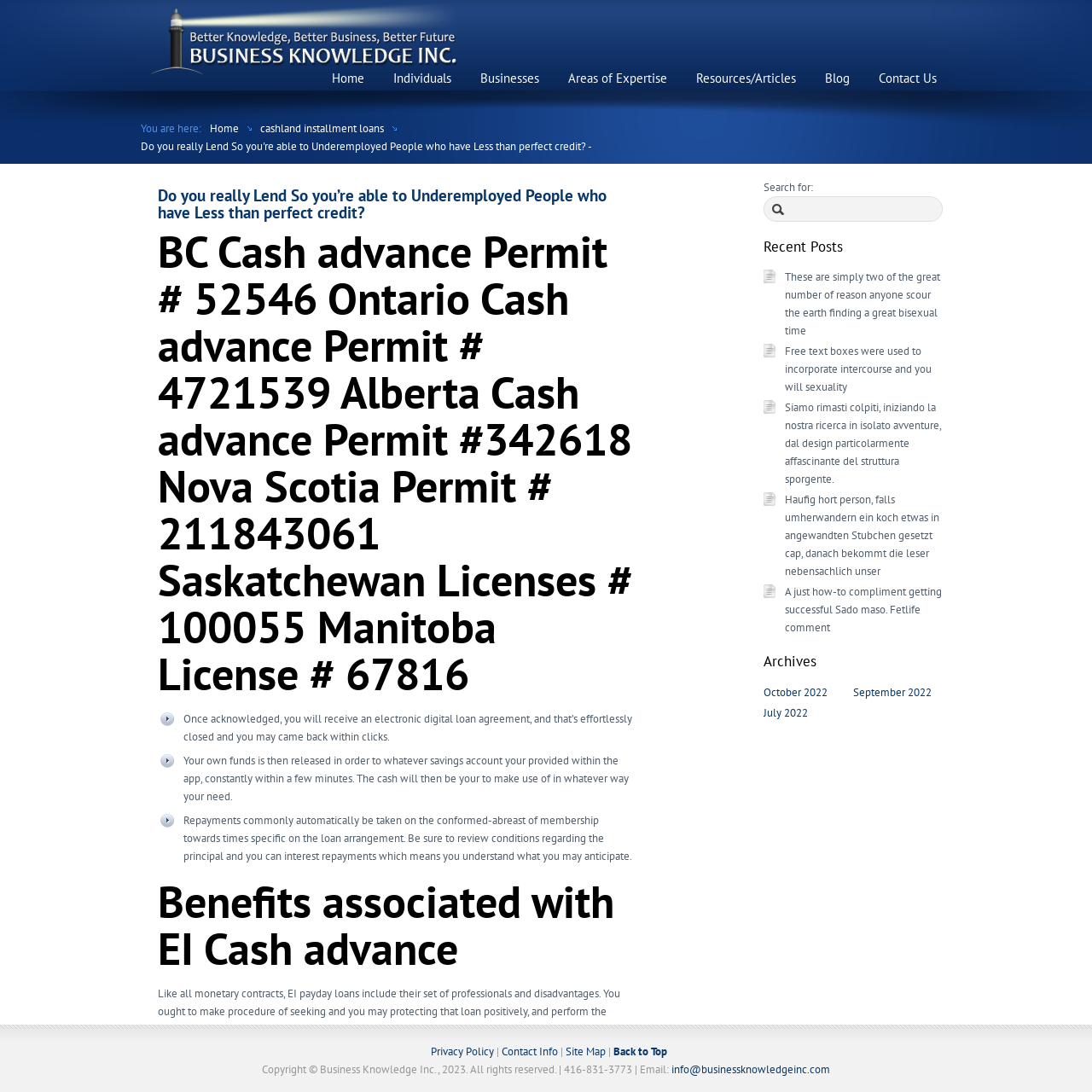Indicate the bounding box coordinates of the element that needs to be clicked to satisfy the following instruction: "Read the 'Do you really Lend So you’re able to Underemployed People who have Less than perfect credit?' article". The coordinates should be four float numbers between 0 and 1, i.e., [left, top, right, bottom].

[0.145, 0.171, 0.582, 0.202]